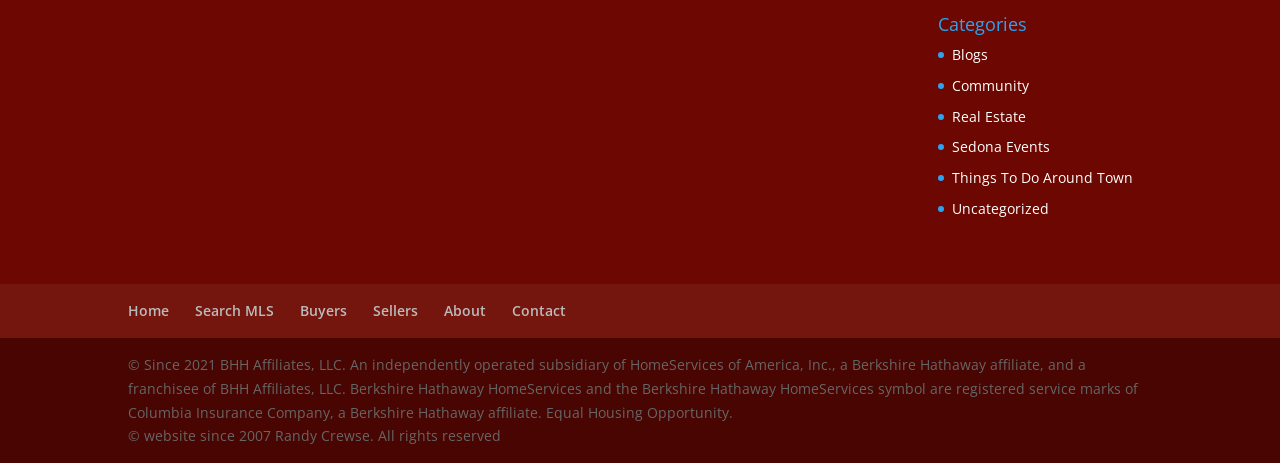Identify the bounding box coordinates for the UI element described as: "Things To Do Around Town". The coordinates should be provided as four floats between 0 and 1: [left, top, right, bottom].

[0.744, 0.363, 0.885, 0.404]